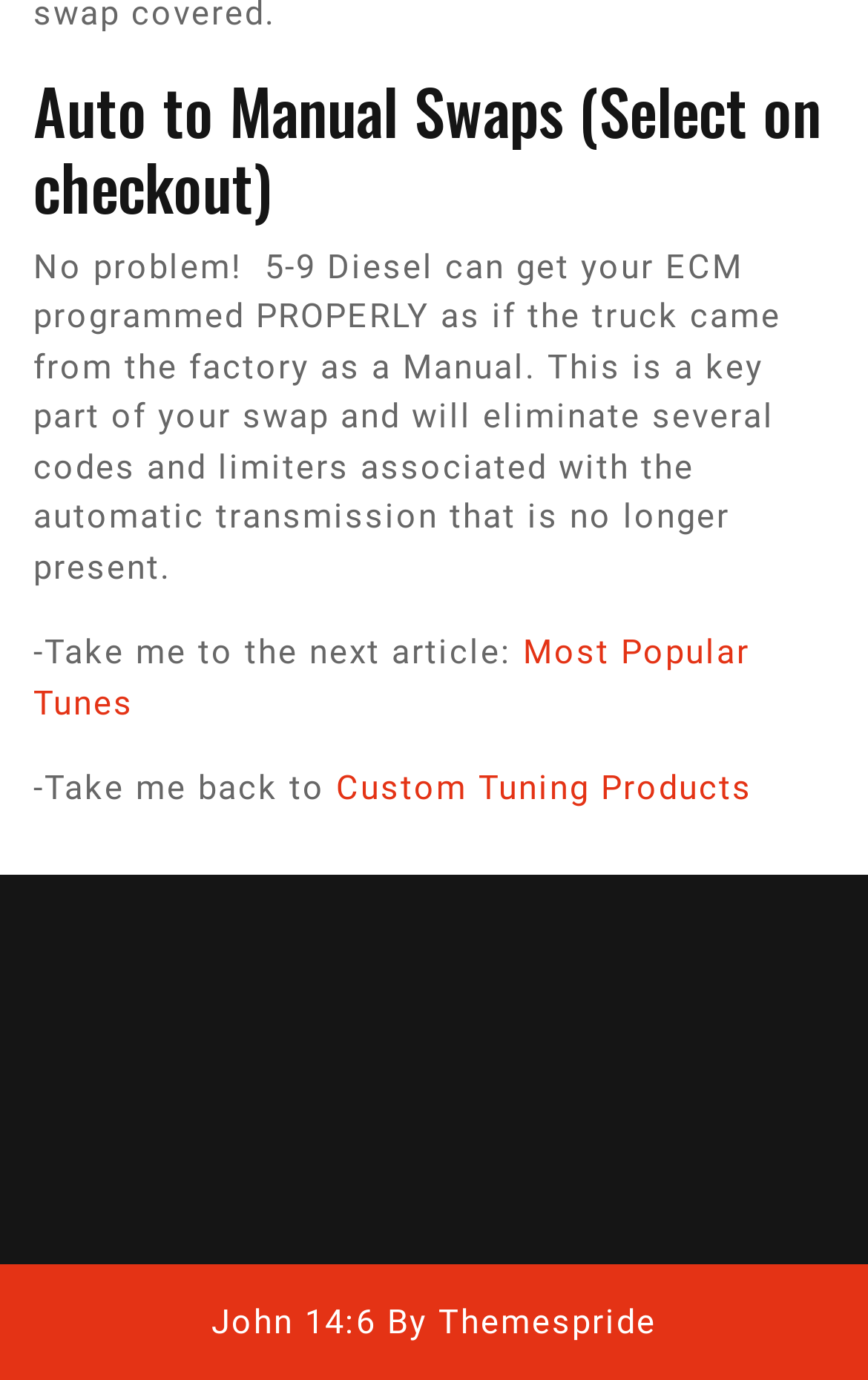How many links are there in the footer?
Give a thorough and detailed response to the question.

There is one link in the footer, which is a figure element with a link inside it, located at the bottom of the page.